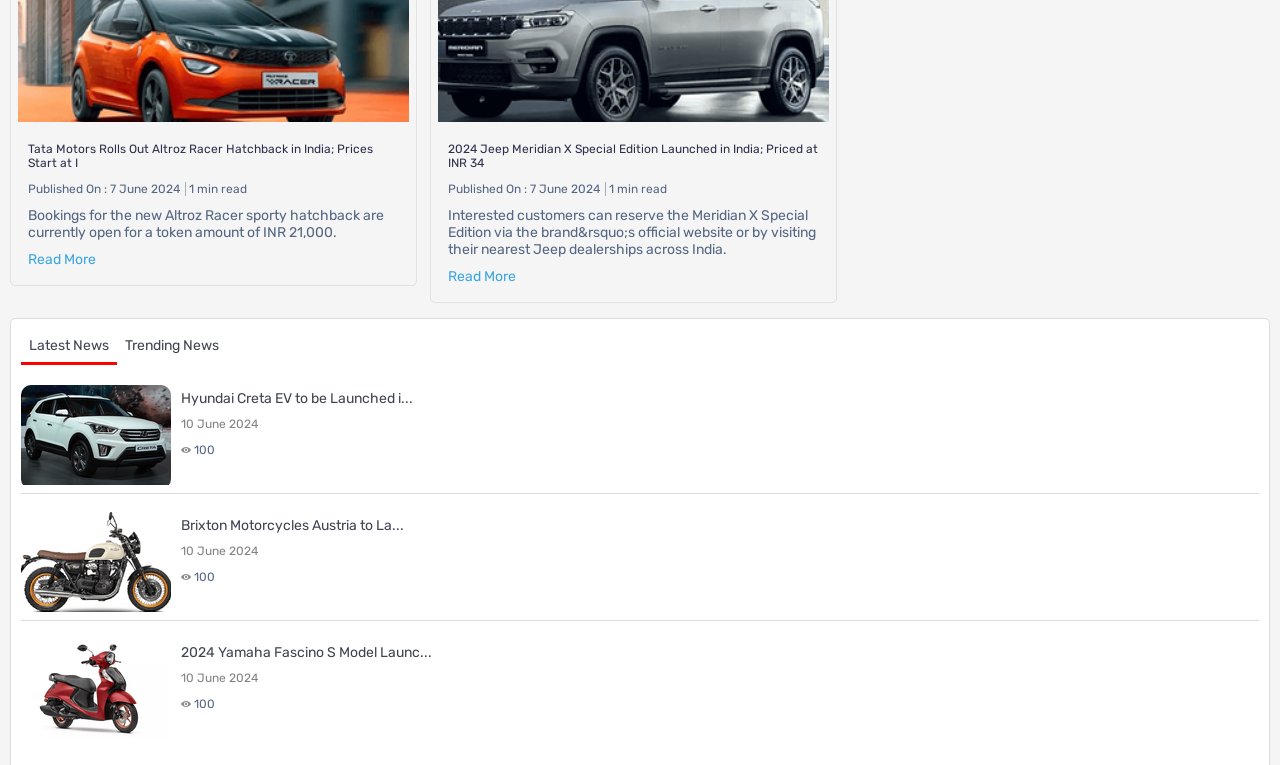Determine the bounding box coordinates for the clickable element to execute this instruction: "Read more about Tata Motors Rolls Out Altroz Racer Hatchback in India". Provide the coordinates as four float numbers between 0 and 1, i.e., [left, top, right, bottom].

[0.022, 0.329, 0.075, 0.351]